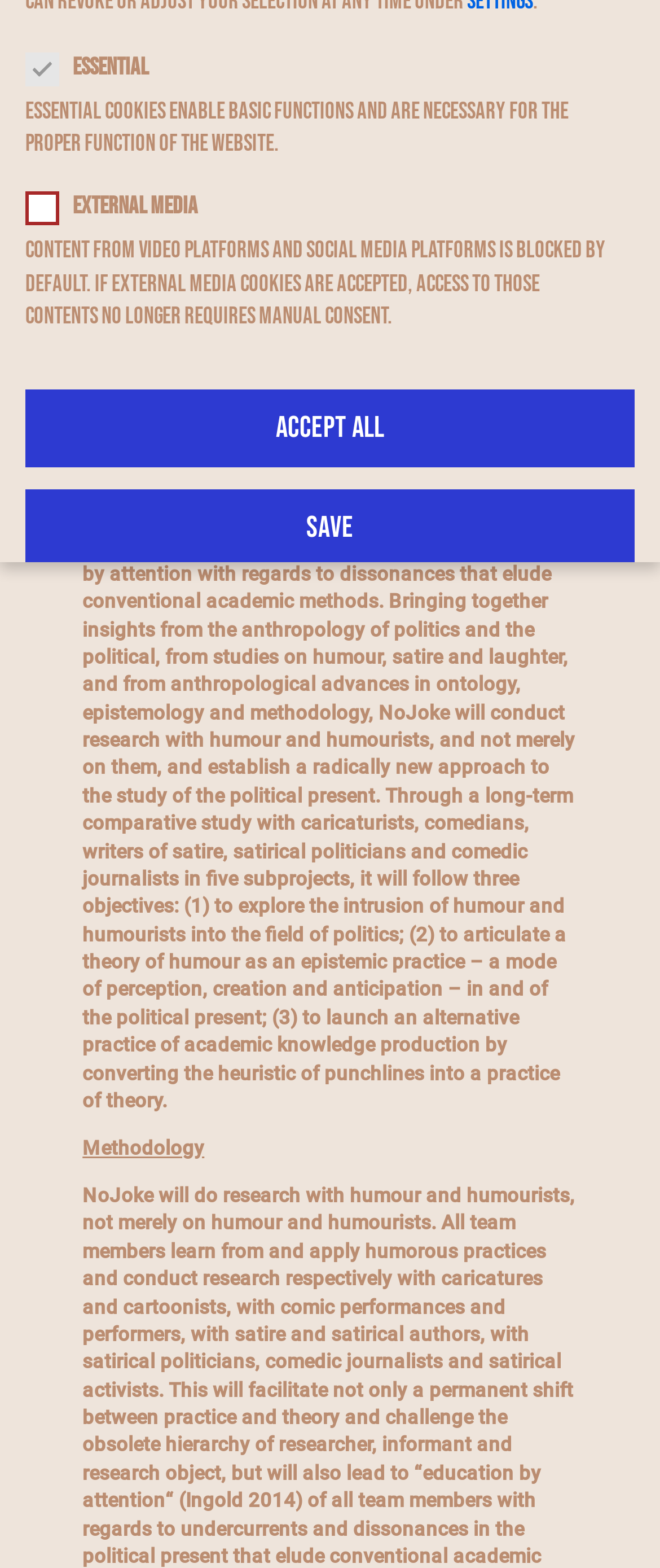Locate the bounding box of the UI element described by: "Imprint" in the given webpage screenshot.

[0.621, 0.507, 0.69, 0.52]